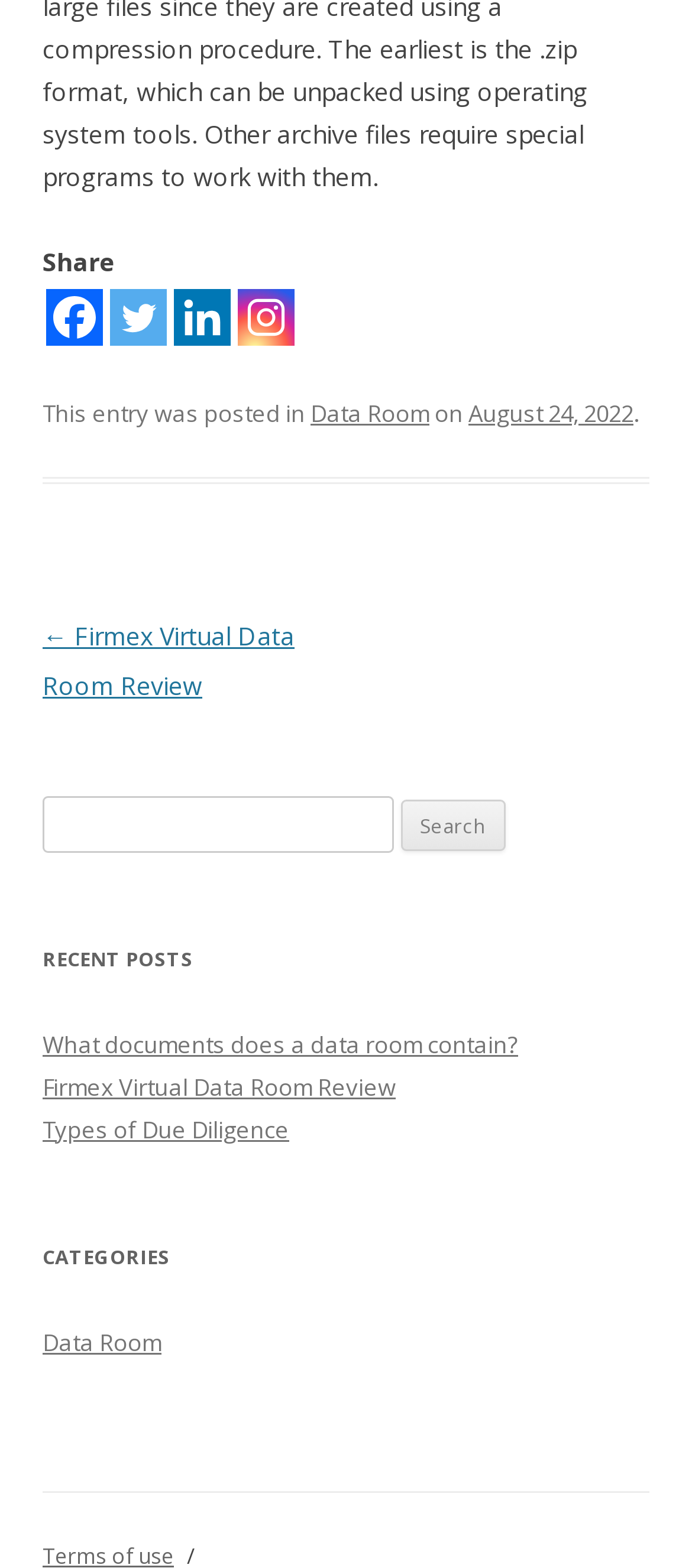Pinpoint the bounding box coordinates for the area that should be clicked to perform the following instruction: "Go to previous post".

[0.062, 0.394, 0.426, 0.447]